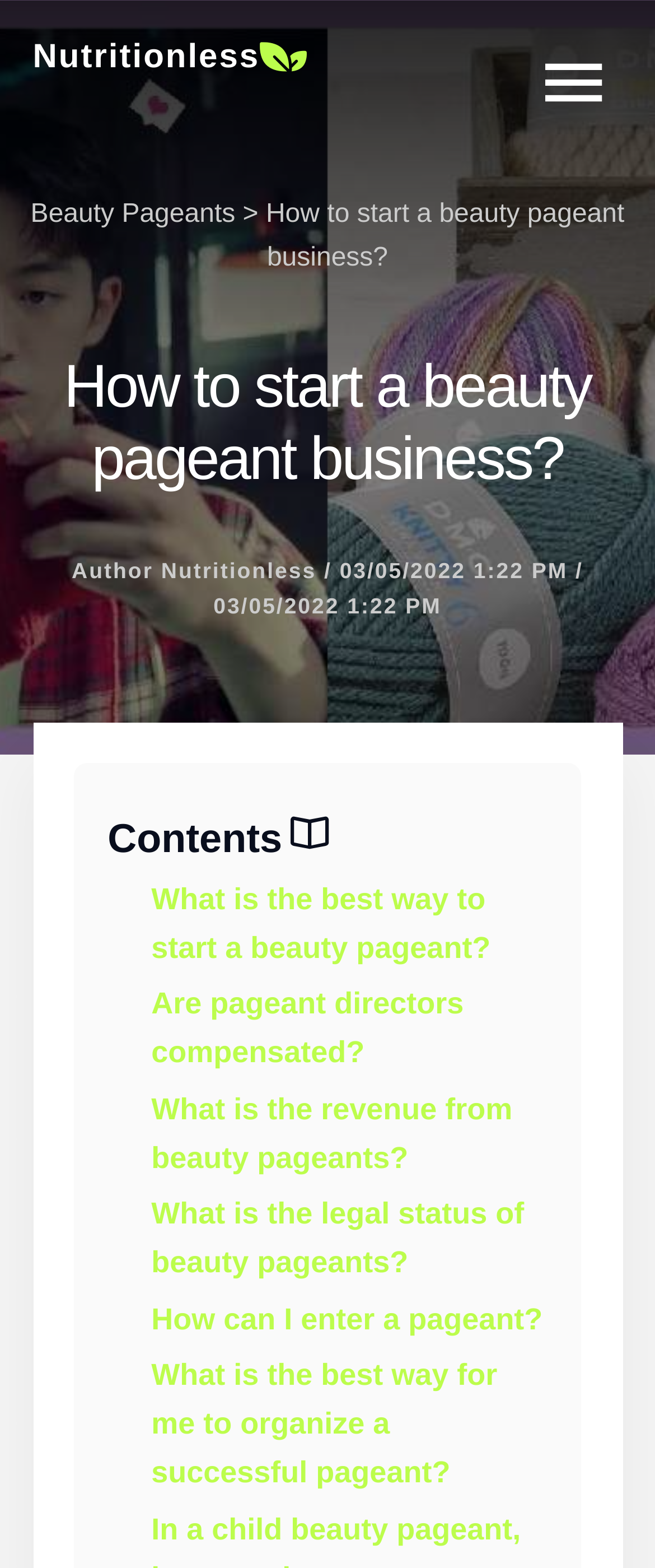Identify the coordinates of the bounding box for the element that must be clicked to accomplish the instruction: "Check the time the article was published".

[0.519, 0.355, 0.711, 0.371]